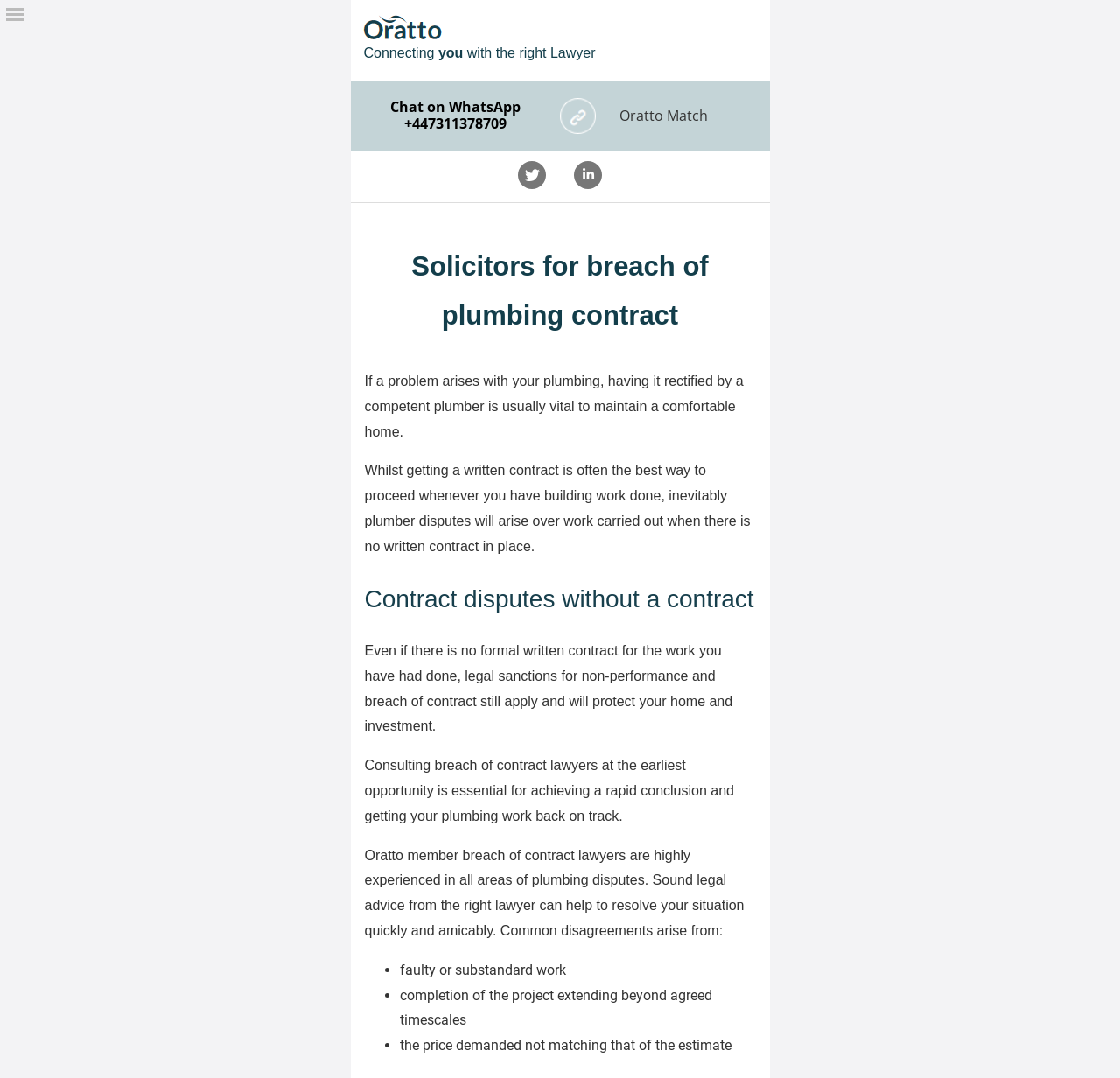Reply to the question with a brief word or phrase: How can breach of contract lawyers help?

Resolve disputes quickly and amicably